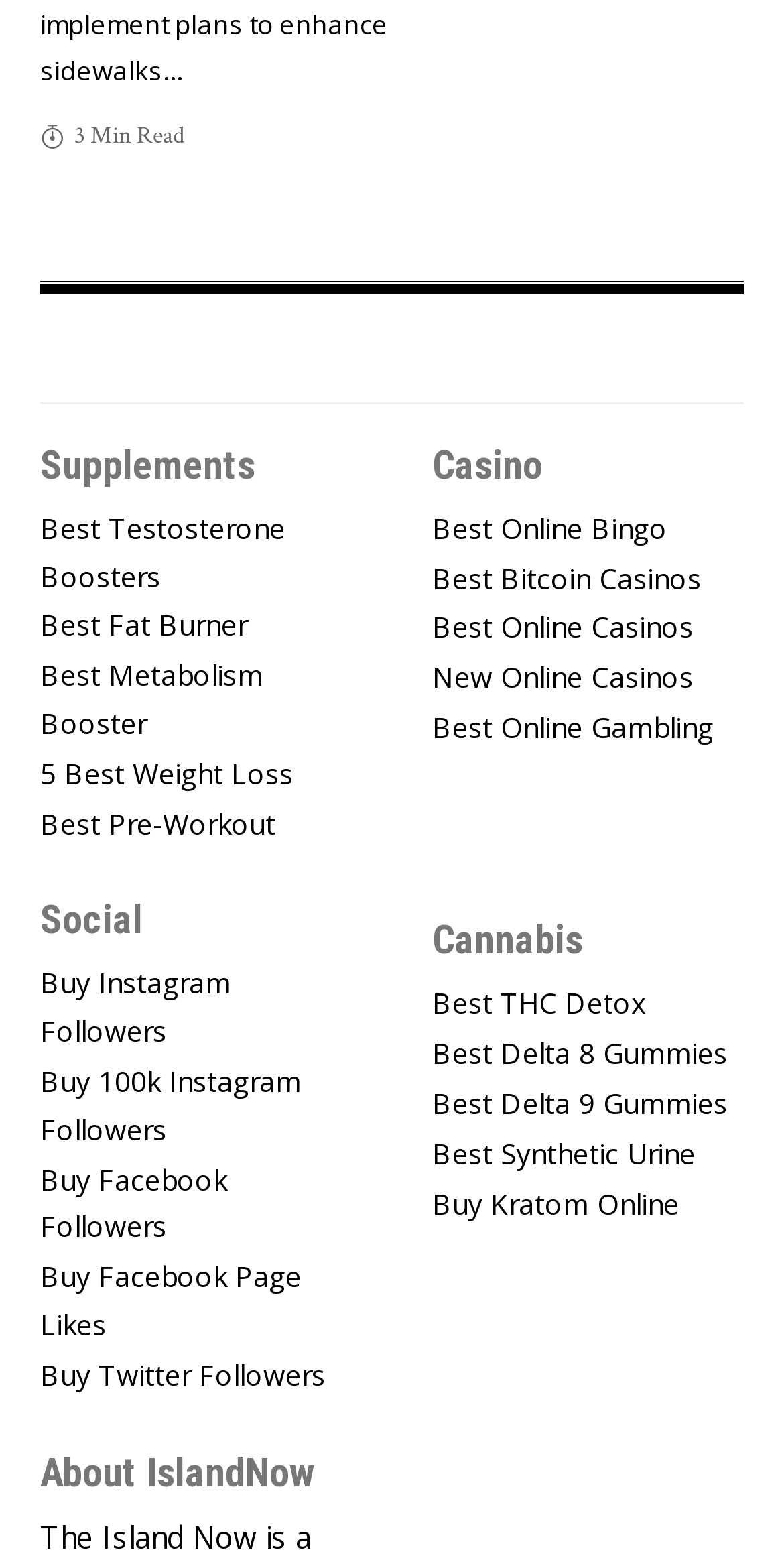How many headings are on the webpage?
Look at the screenshot and give a one-word or phrase answer.

6